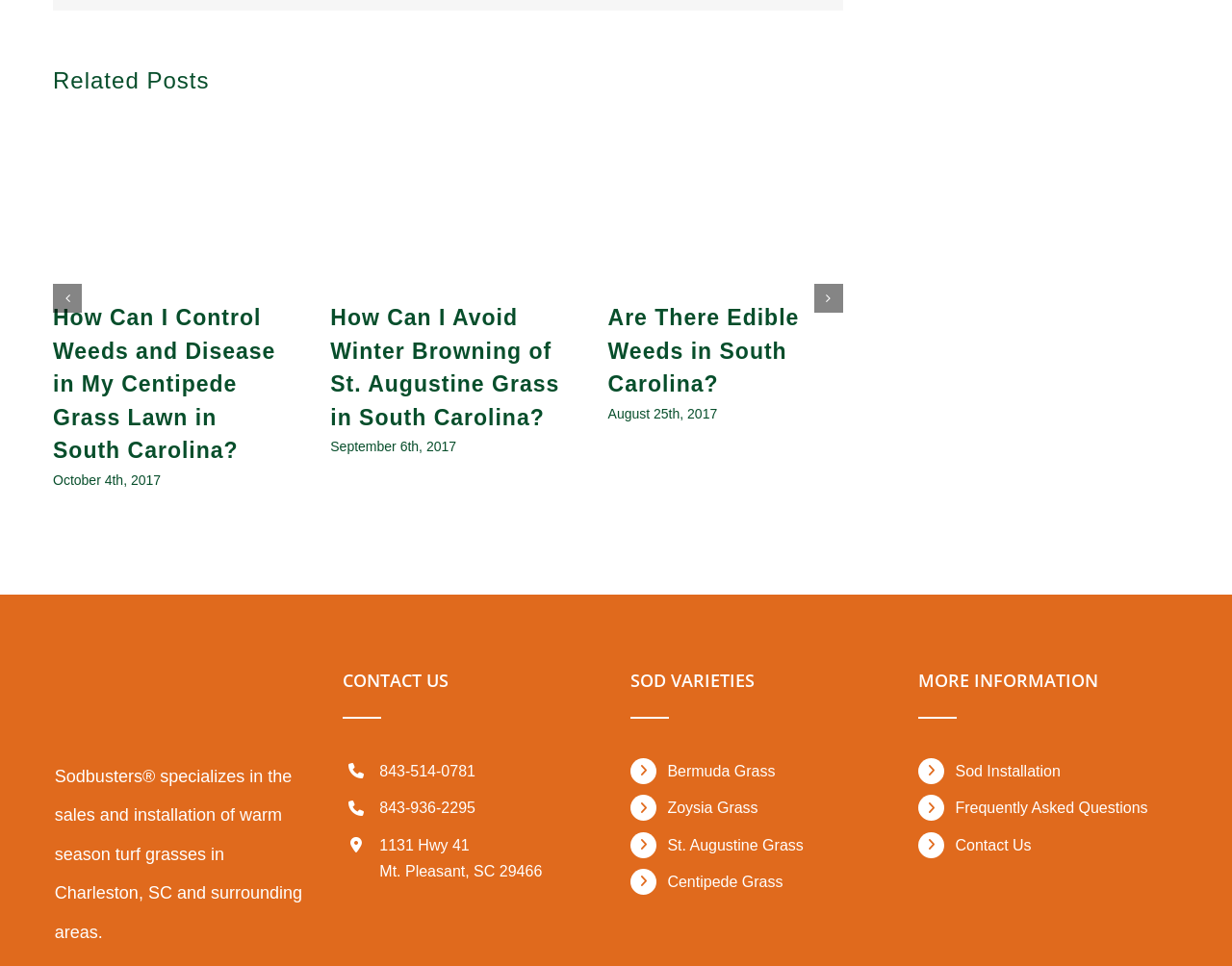Please identify the bounding box coordinates of the element I should click to complete this instruction: 'Get information about sod installation'. The coordinates should be given as four float numbers between 0 and 1, like this: [left, top, right, bottom].

[0.775, 0.785, 0.956, 0.812]